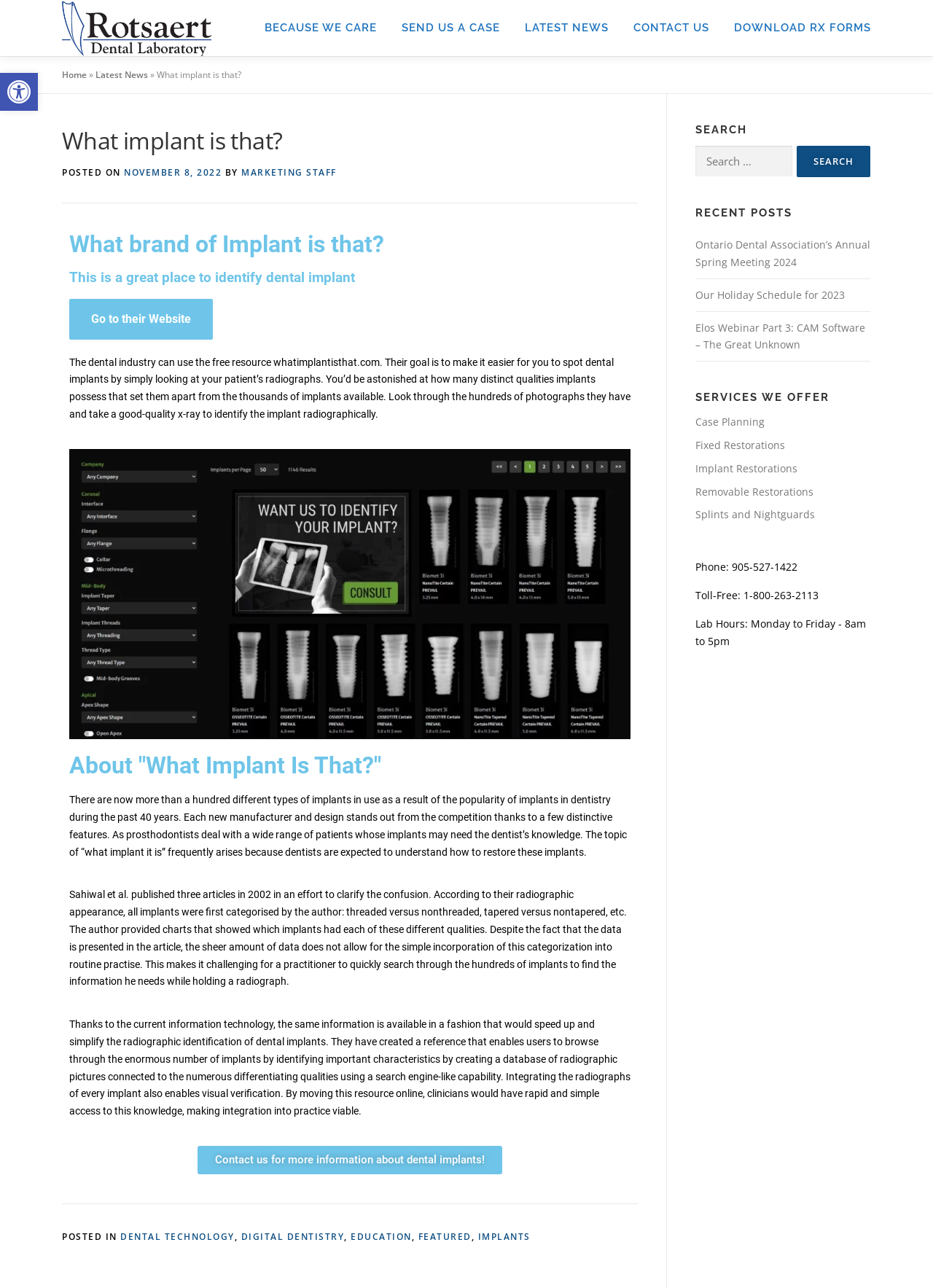Determine the bounding box for the UI element as described: "Splints and Nightguards". The coordinates should be represented as four float numbers between 0 and 1, formatted as [left, top, right, bottom].

[0.745, 0.394, 0.873, 0.405]